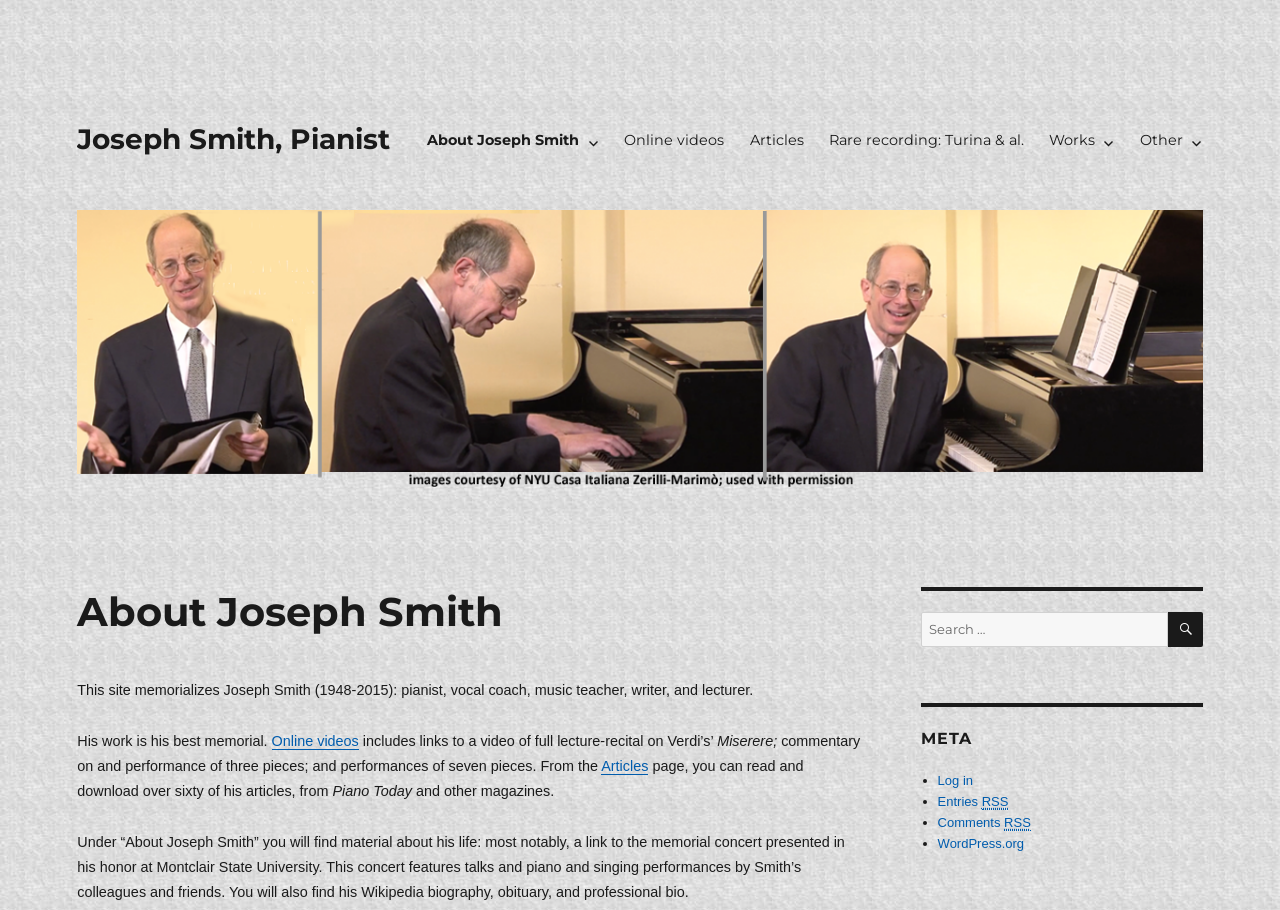Identify the bounding box coordinates for the element you need to click to achieve the following task: "Click on the 'About Joseph Smith' link". The coordinates must be four float values ranging from 0 to 1, formatted as [left, top, right, bottom].

[0.324, 0.134, 0.478, 0.175]